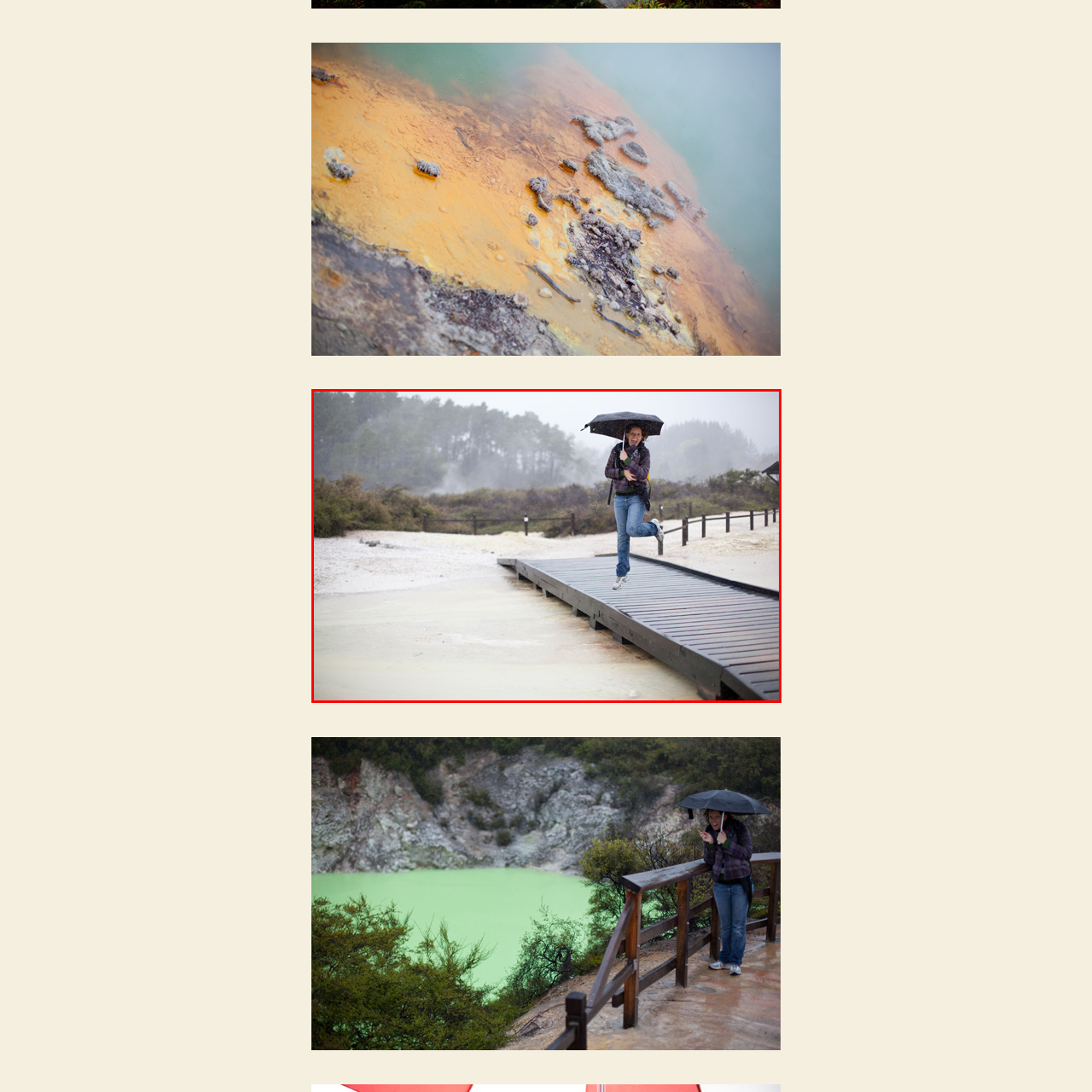Look at the image enclosed by the red boundary and give a detailed answer to the following question, grounding your response in the image's content: 
What color is the person's jacket?

The person's casual attire consists of a purple jacket layered over a green shirt, which adds to their playful and carefree demeanor.